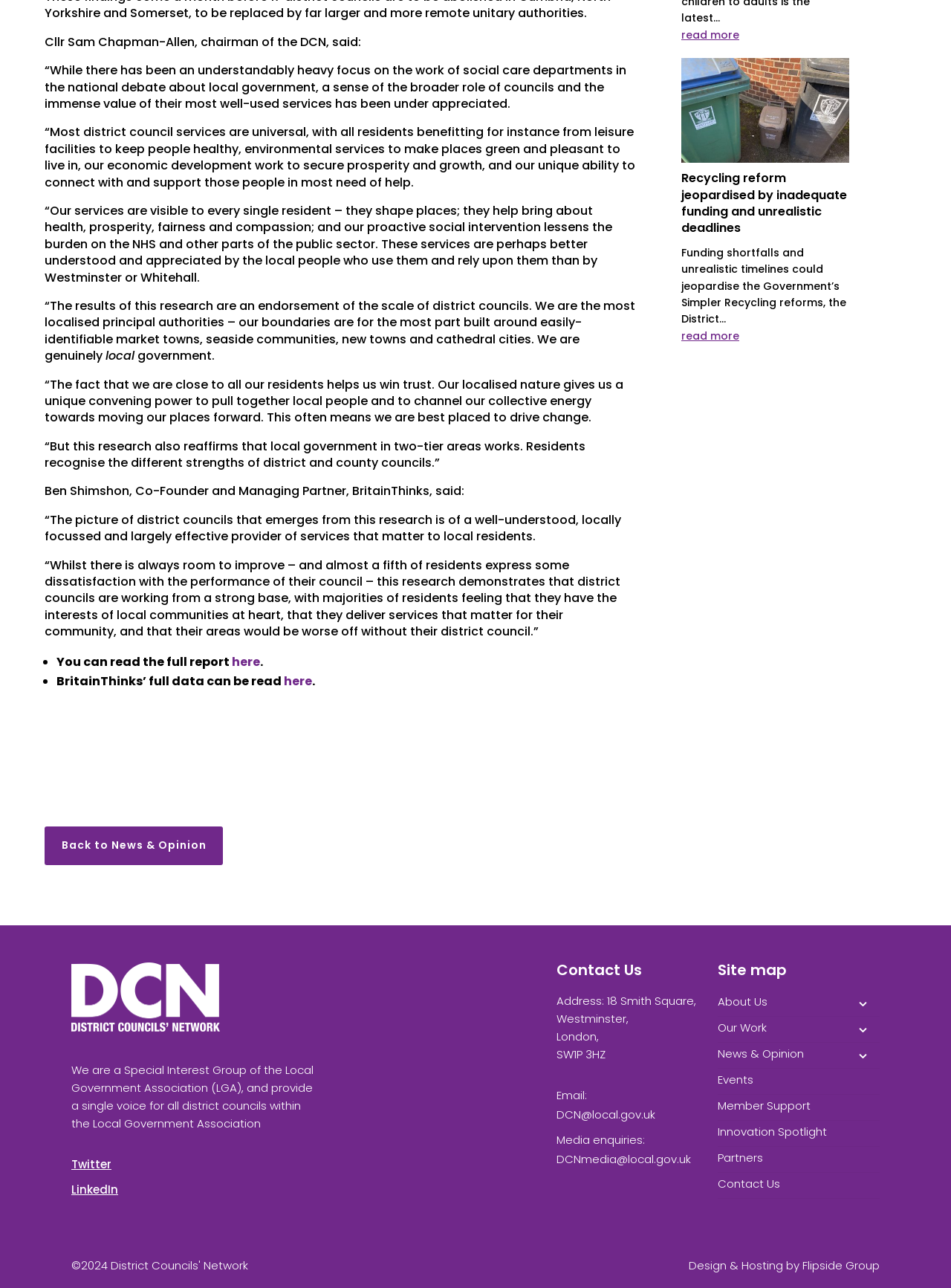Identify the coordinates of the bounding box for the element that must be clicked to accomplish the instruction: "Search for something".

None